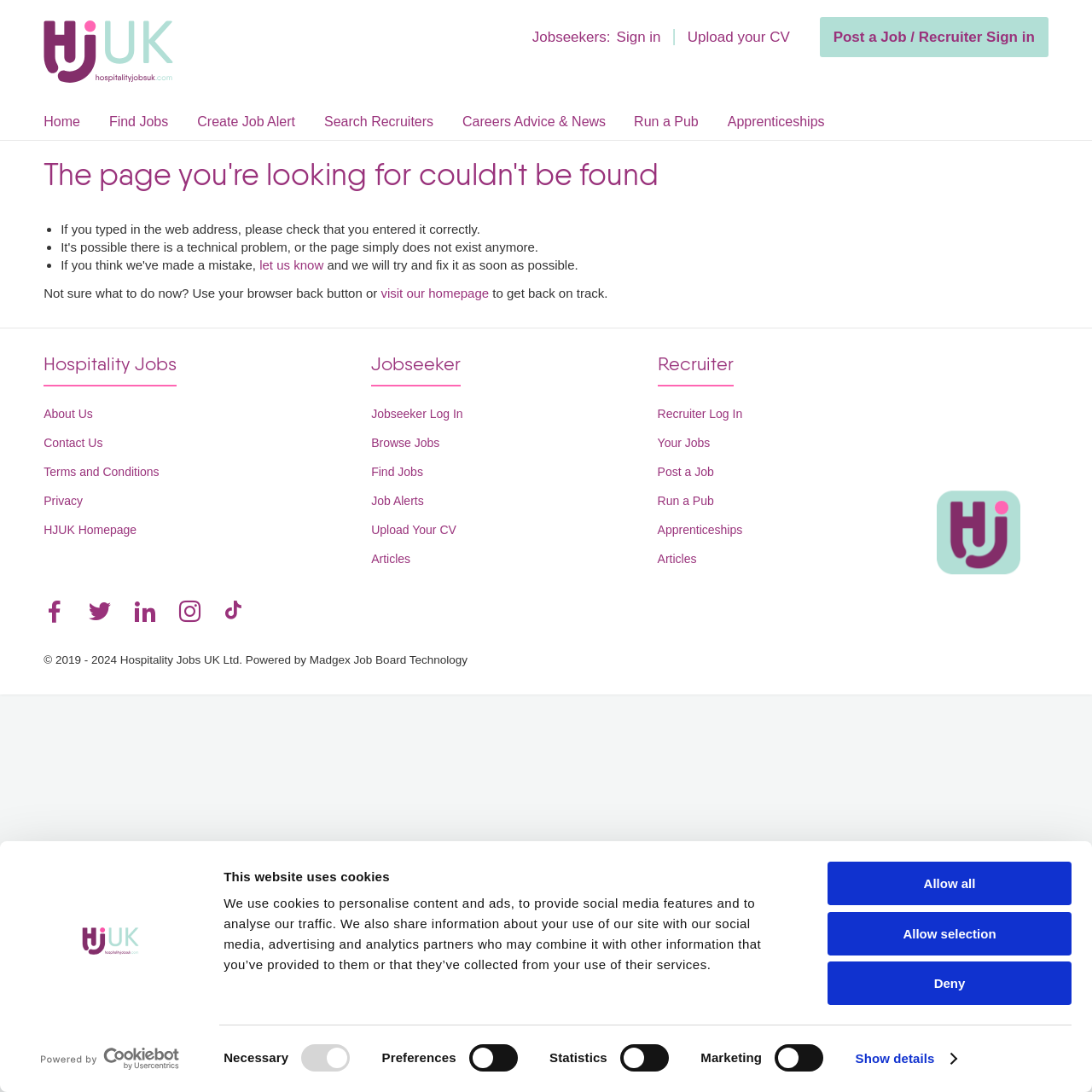Determine the coordinates of the bounding box for the clickable area needed to execute this instruction: "Click the 'Post a Job / Recruiter Sign in' link".

[0.75, 0.016, 0.96, 0.052]